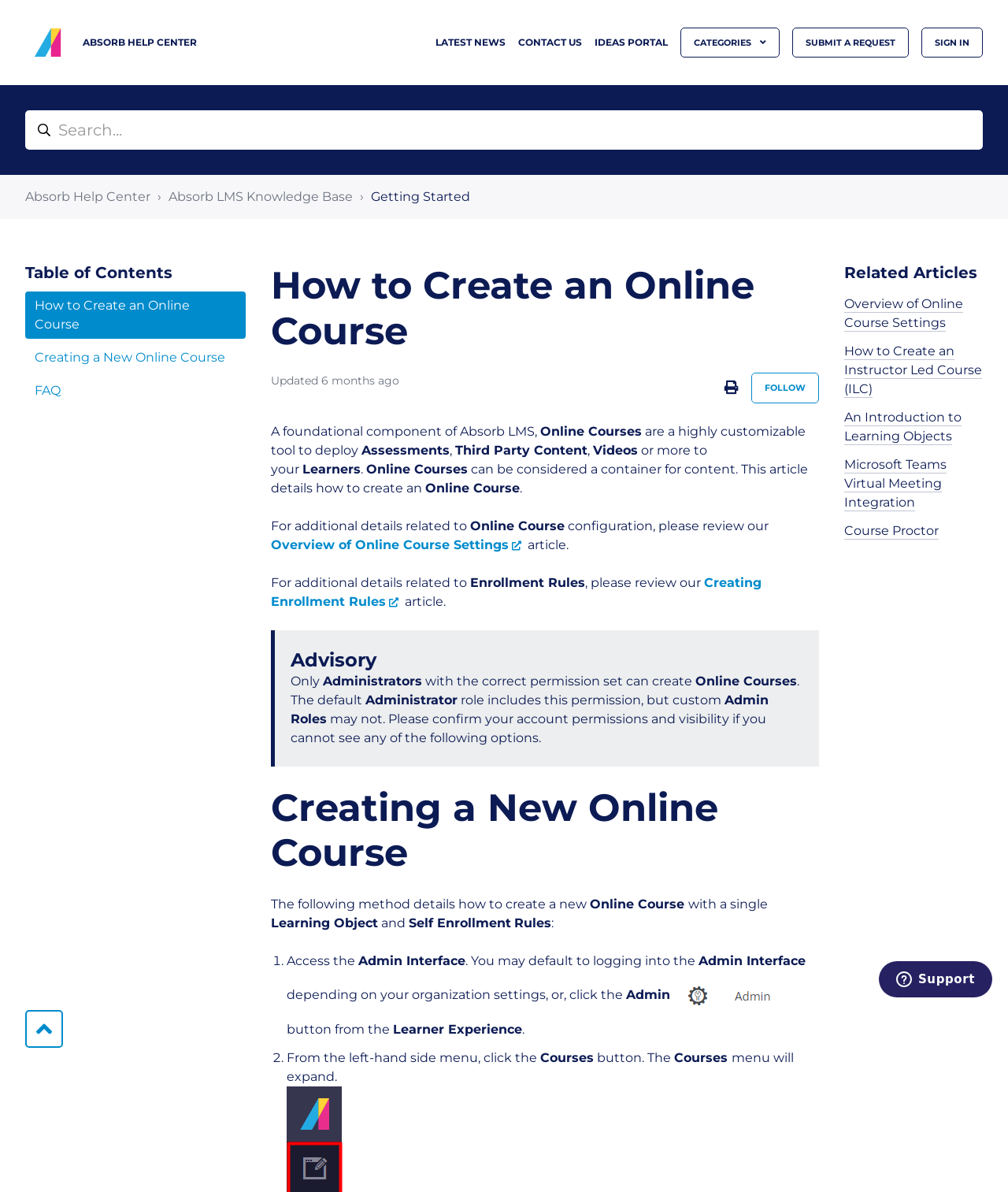Describe the webpage in detail, including text, images, and layout.

The webpage is titled "How to Create an Online Course – Absorb Help Center" and has a logo at the top left corner. Below the logo, there is a horizontal navigation bar with links to "LATEST NEWS", "CONTACT US", "IDEAS PORTAL", and a dropdown menu labeled "CATEGORIES". To the right of the navigation bar, there are buttons for "SUBMIT A REQUEST" and "SIGN IN".

Below the navigation bar, there is a search bar that spans the entire width of the page. Below the search bar, there is a list of links to related topics, including "Absorb Help Center", "Absorb LMS Knowledge Base", and "Getting Started".

The main content of the page is divided into sections, with headings and paragraphs of text. The first section is titled "Table of Contents" and has links to subtopics, including "How to Create an Online Course", "Creating a New Online Course", and "FAQ". 

The main article begins with a brief introduction to online courses, stating that they are a foundational component of Absorb LMS and can be used to deploy assessments, third-party content, videos, and more. The article then provides detailed instructions on how to create an online course, including information on configuration, enrollment rules, and administrative permissions.

Throughout the article, there are headings, paragraphs of text, and occasional images to illustrate the steps. The text is well-organized and easy to follow, with clear headings and concise language. At the bottom of the page, there is a section titled "Creating a New Online Course" that provides step-by-step instructions on how to create a new online course with a single learning object and self-enrollment rules.